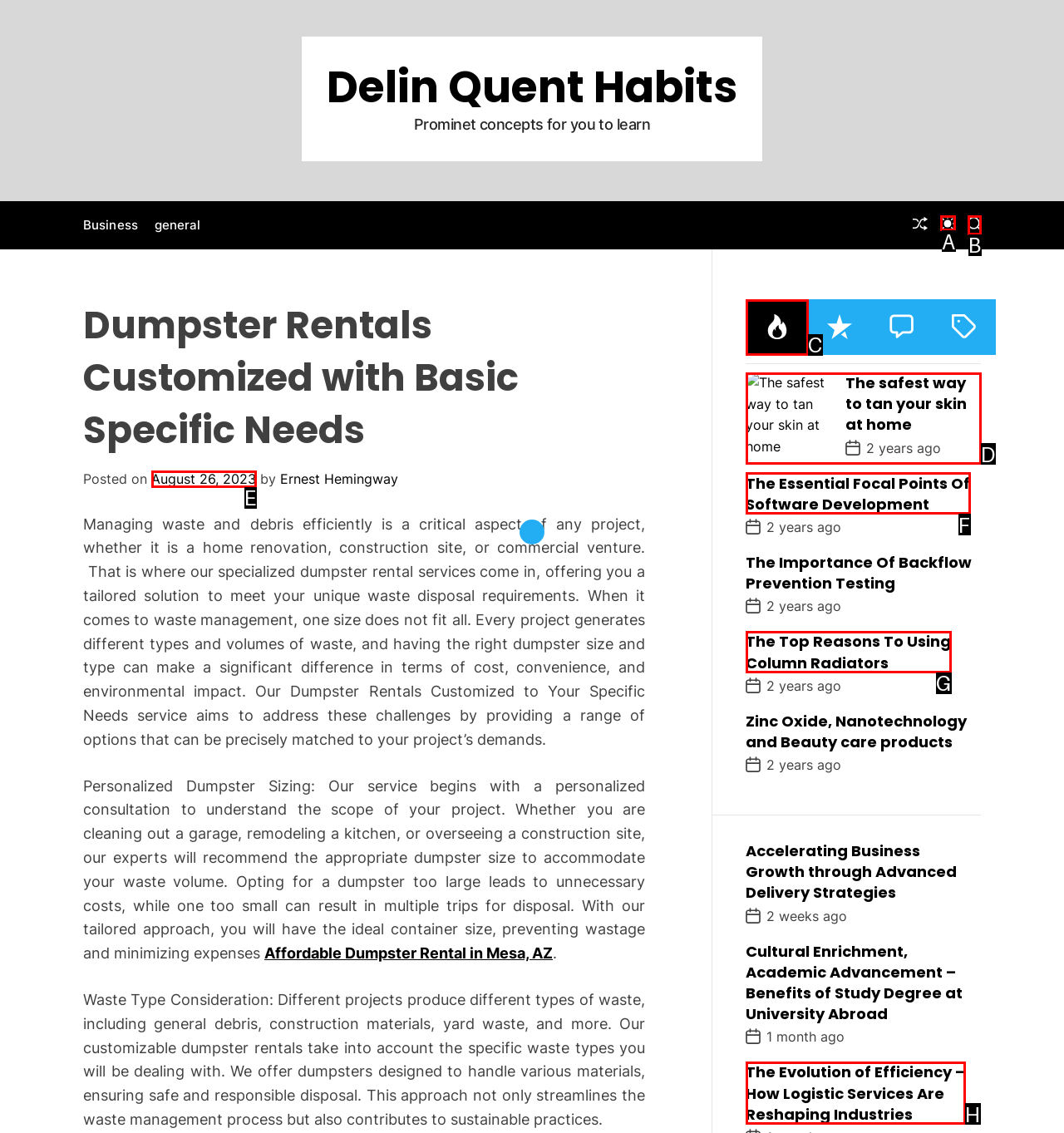Identify which HTML element should be clicked to fulfill this instruction: Read the article 'The safest way to tan your skin at home' Reply with the correct option's letter.

D